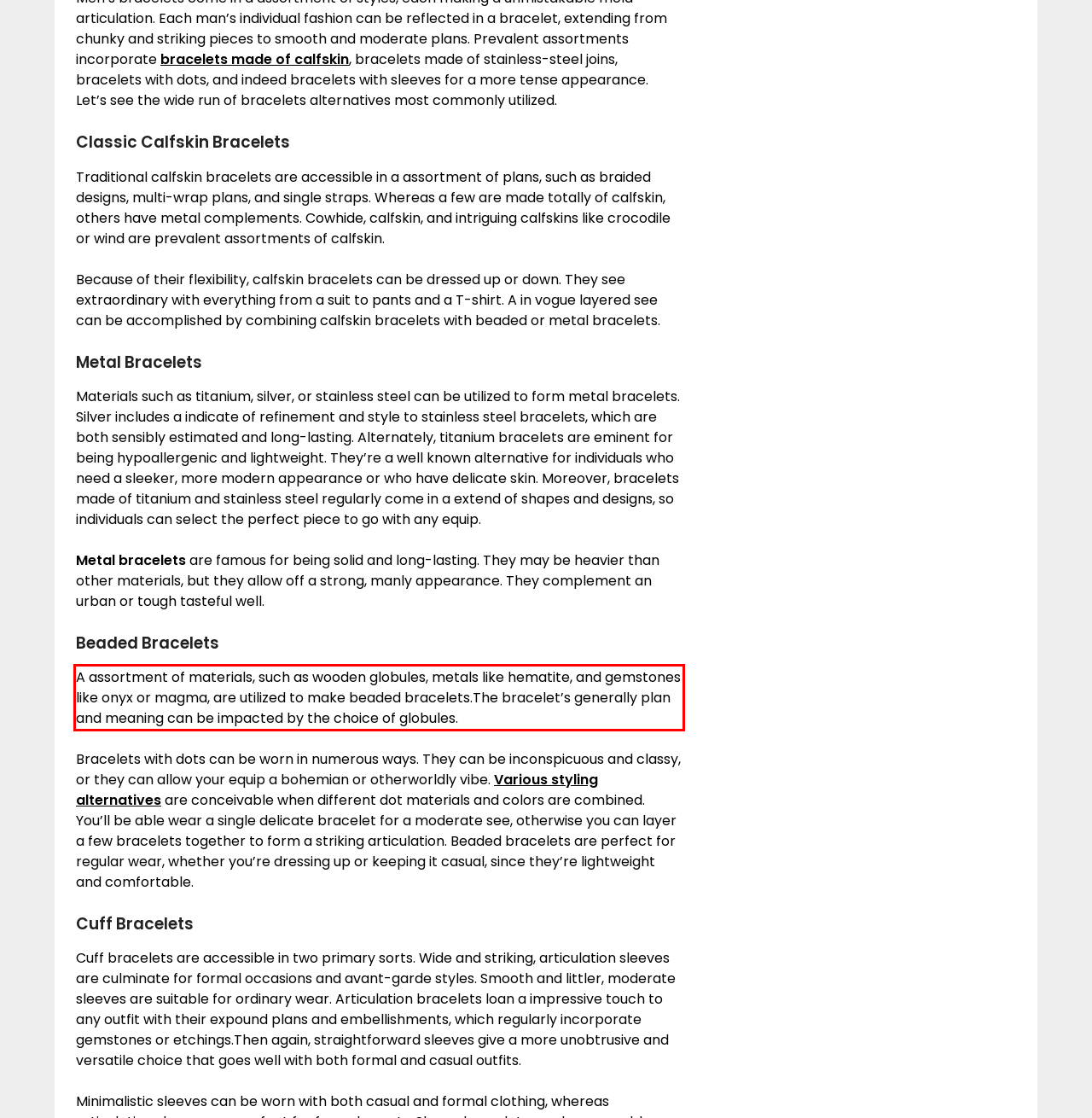Please perform OCR on the text within the red rectangle in the webpage screenshot and return the text content.

A assortment of materials, such as wooden globules, metals like hematite, and gemstones like onyx or magma, are utilized to make beaded bracelets.The bracelet’s generally plan and meaning can be impacted by the choice of globules.